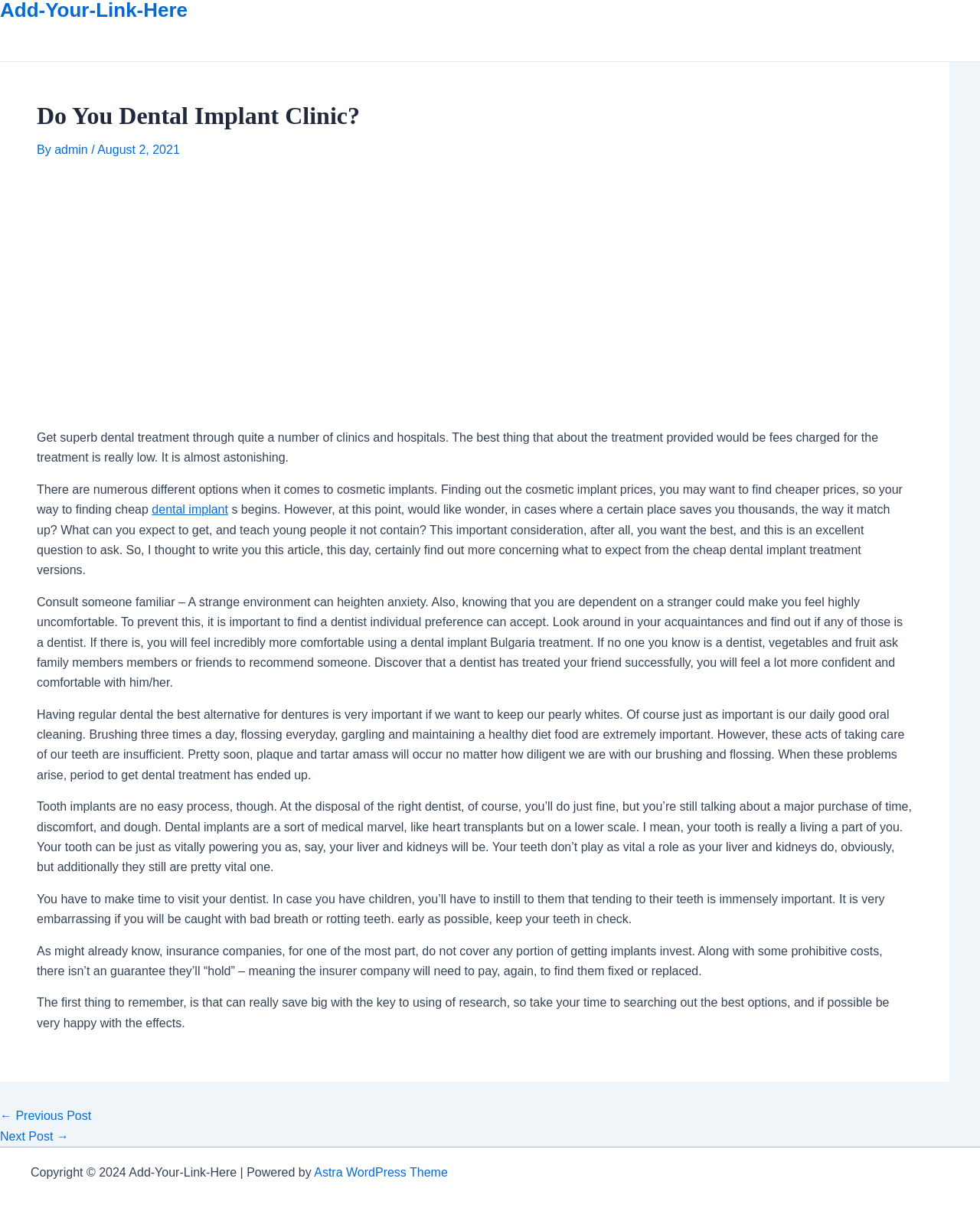What is the benefit of researching for dental implant treatment?
Please use the image to provide an in-depth answer to the question.

According to the article, researching for dental implant treatment can help you save big. It is mentioned in the paragraph that talks about the importance of taking your time to search for the best options to get the best results.